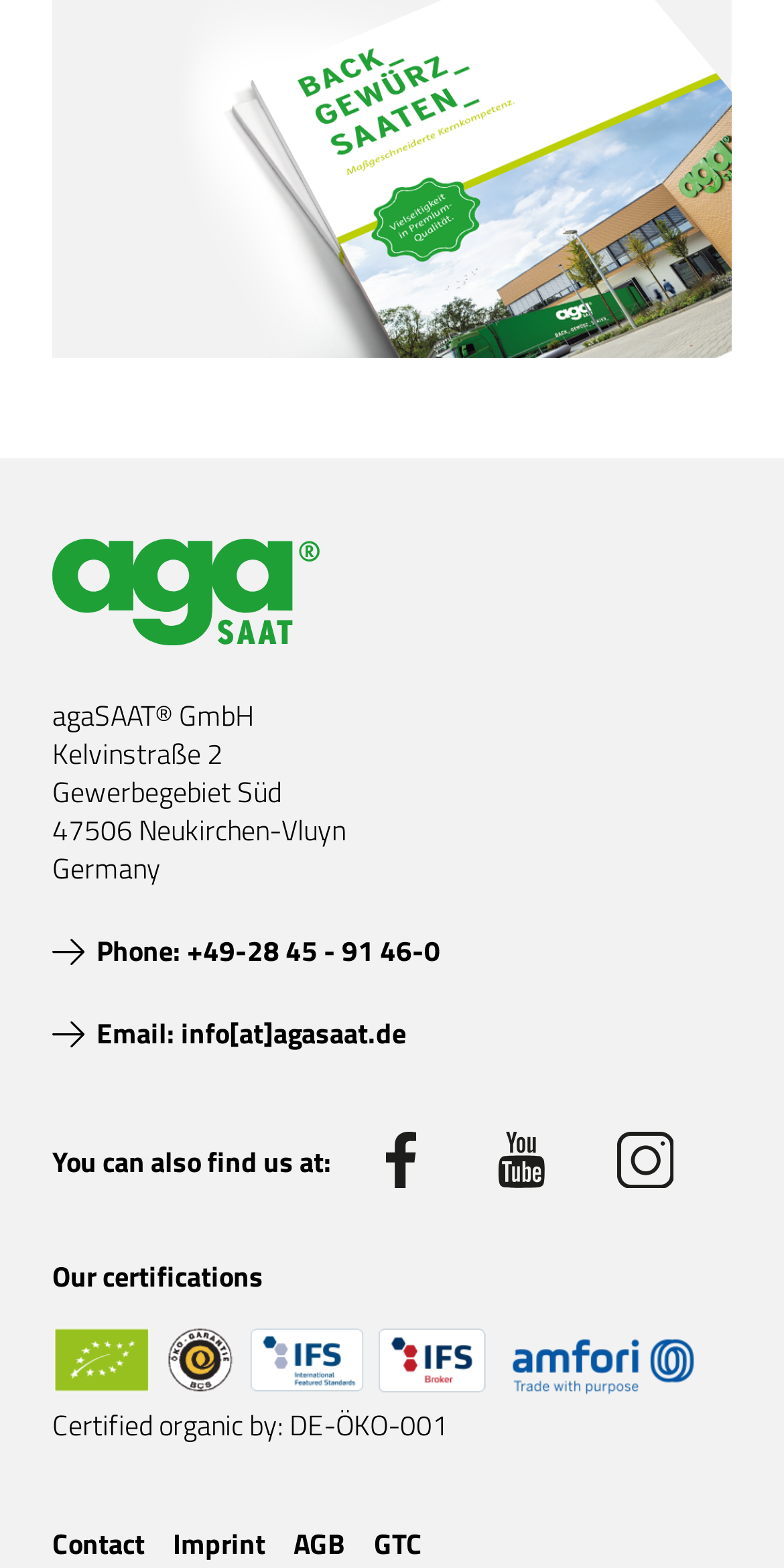Predict the bounding box for the UI component with the following description: "parent_node: agaSAAT® GmbH title="agaSAAT"".

[0.067, 0.344, 0.408, 0.412]